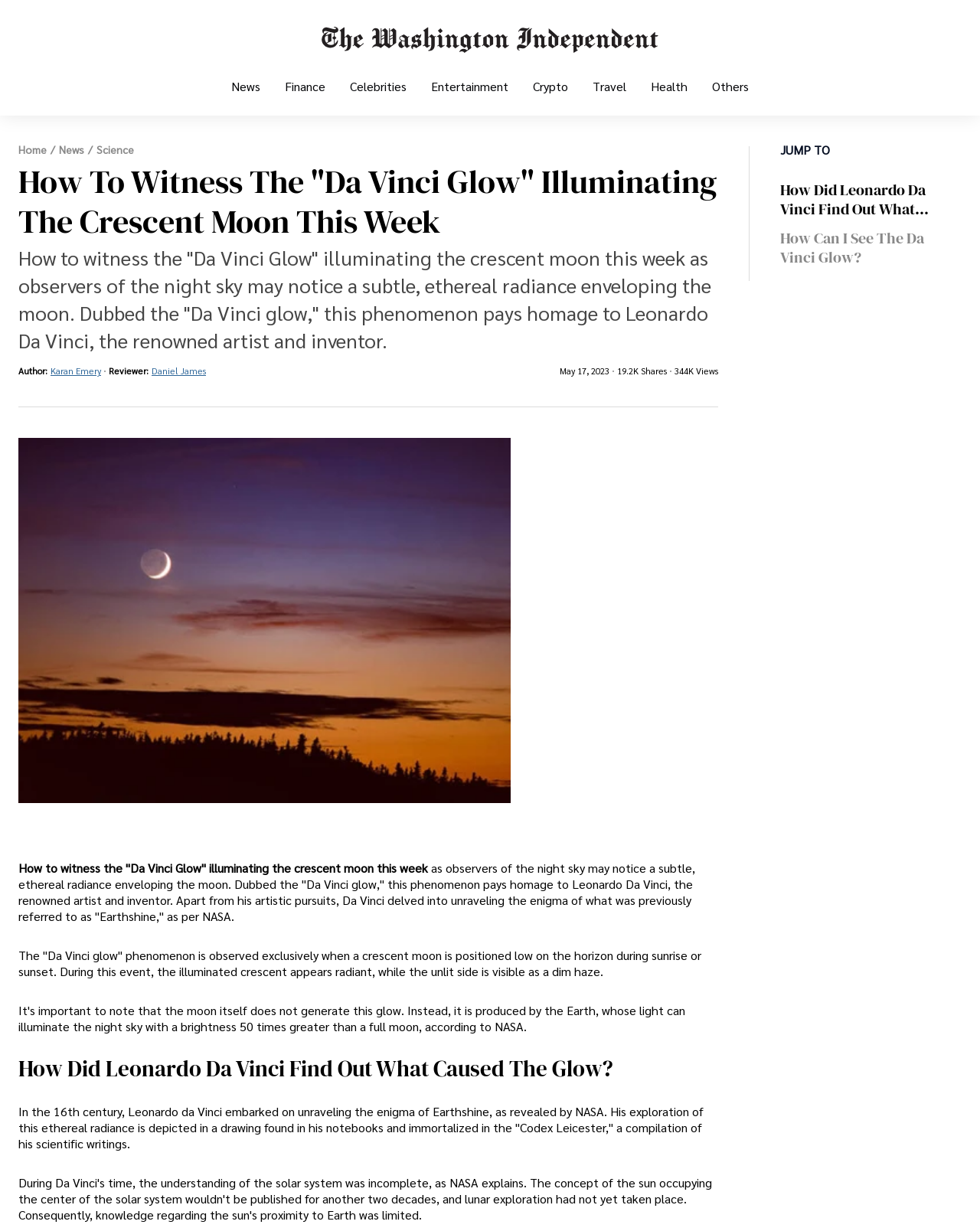Please provide a detailed answer to the question below by examining the image:
What is the name of the compilation of Leonardo Da Vinci's scientific writings?

The article mentions that Leonardo Da Vinci's exploration of the ethereal radiance is depicted in a drawing found in his notebooks and immortalized in the 'Codex Leicester', a compilation of his scientific writings.